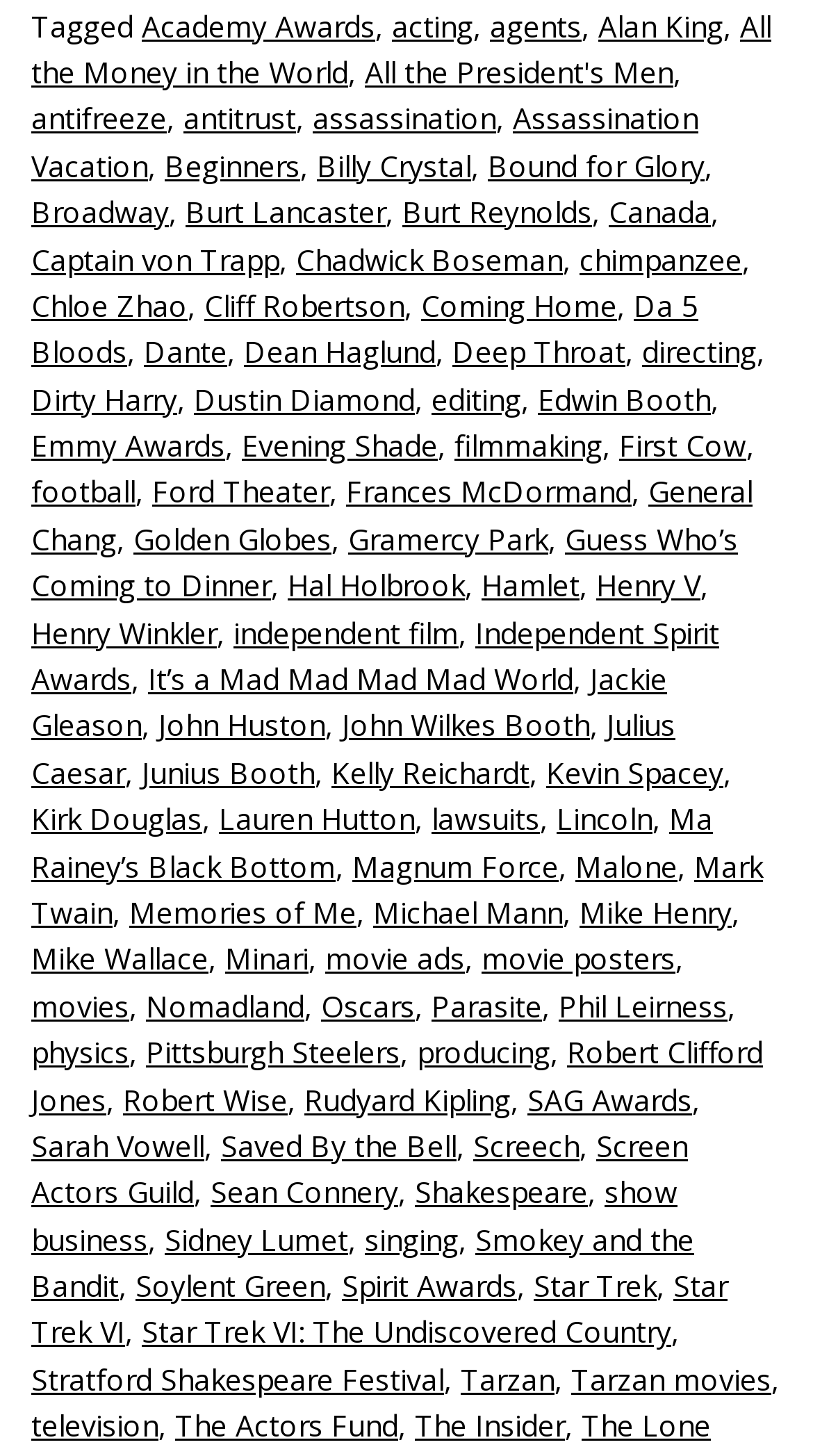What is the profession of 'Chadwick Boseman'?
Using the visual information, reply with a single word or short phrase.

Actor